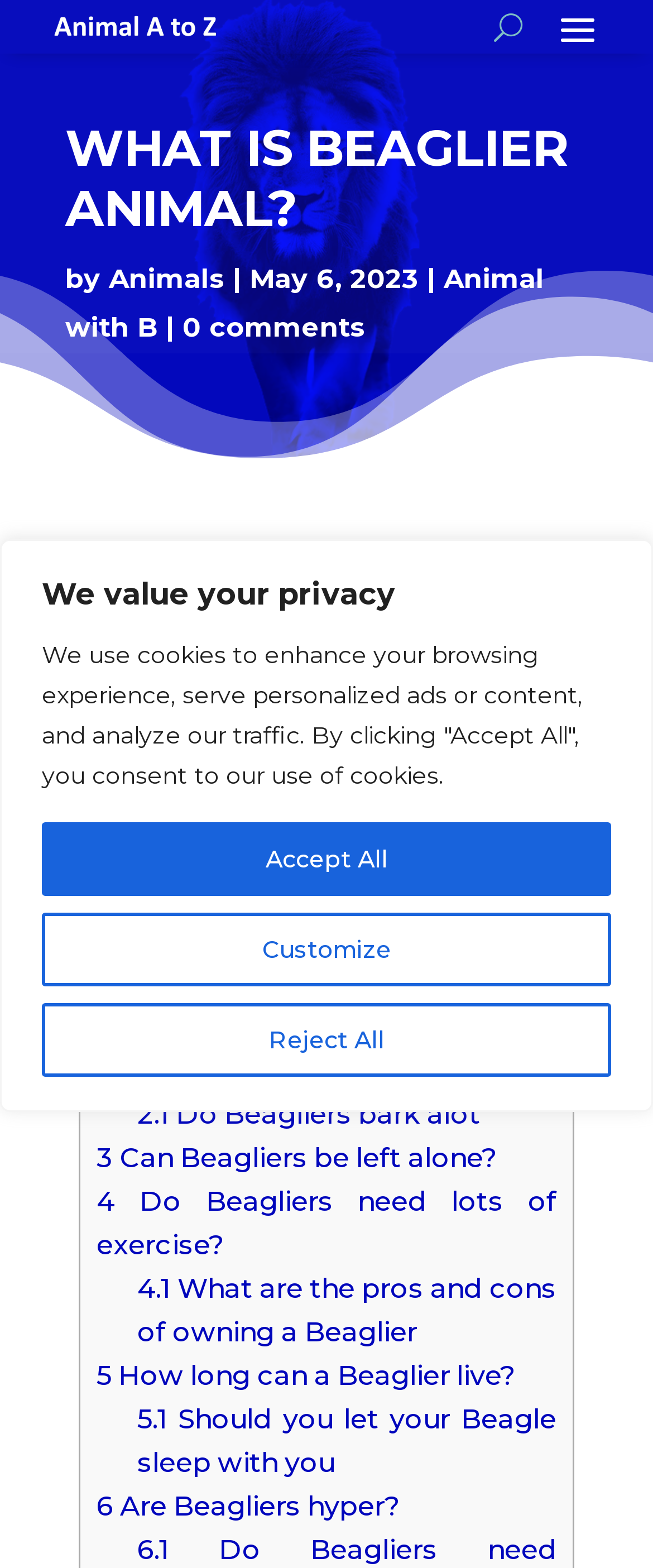Please extract the primary headline from the webpage.

WHAT IS BEAGLIER ANIMAL?